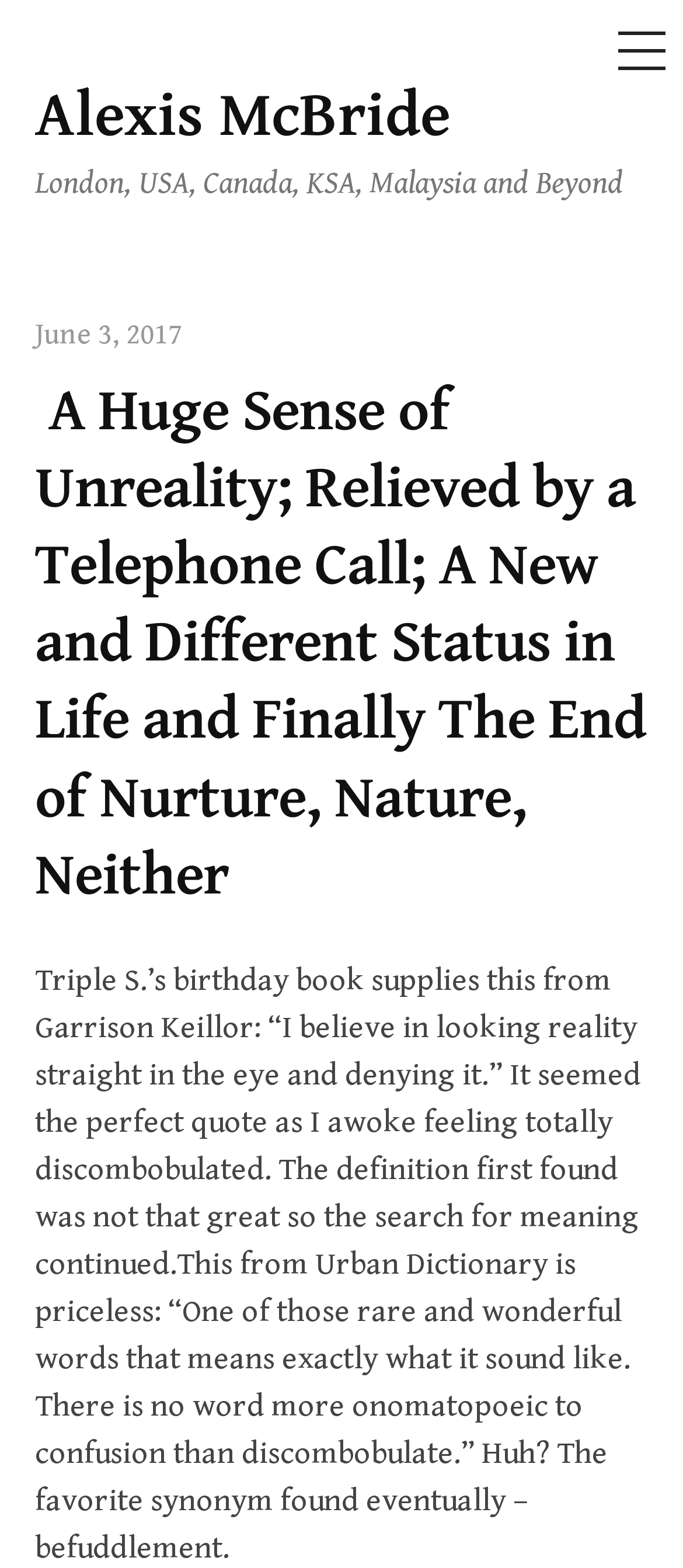Please provide the bounding box coordinate of the region that matches the element description: Menu. Coordinates should be in the format (top-left x, top-left y, bottom-right x, bottom-right y) and all values should be between 0 and 1.

[0.878, 0.0, 1.0, 0.067]